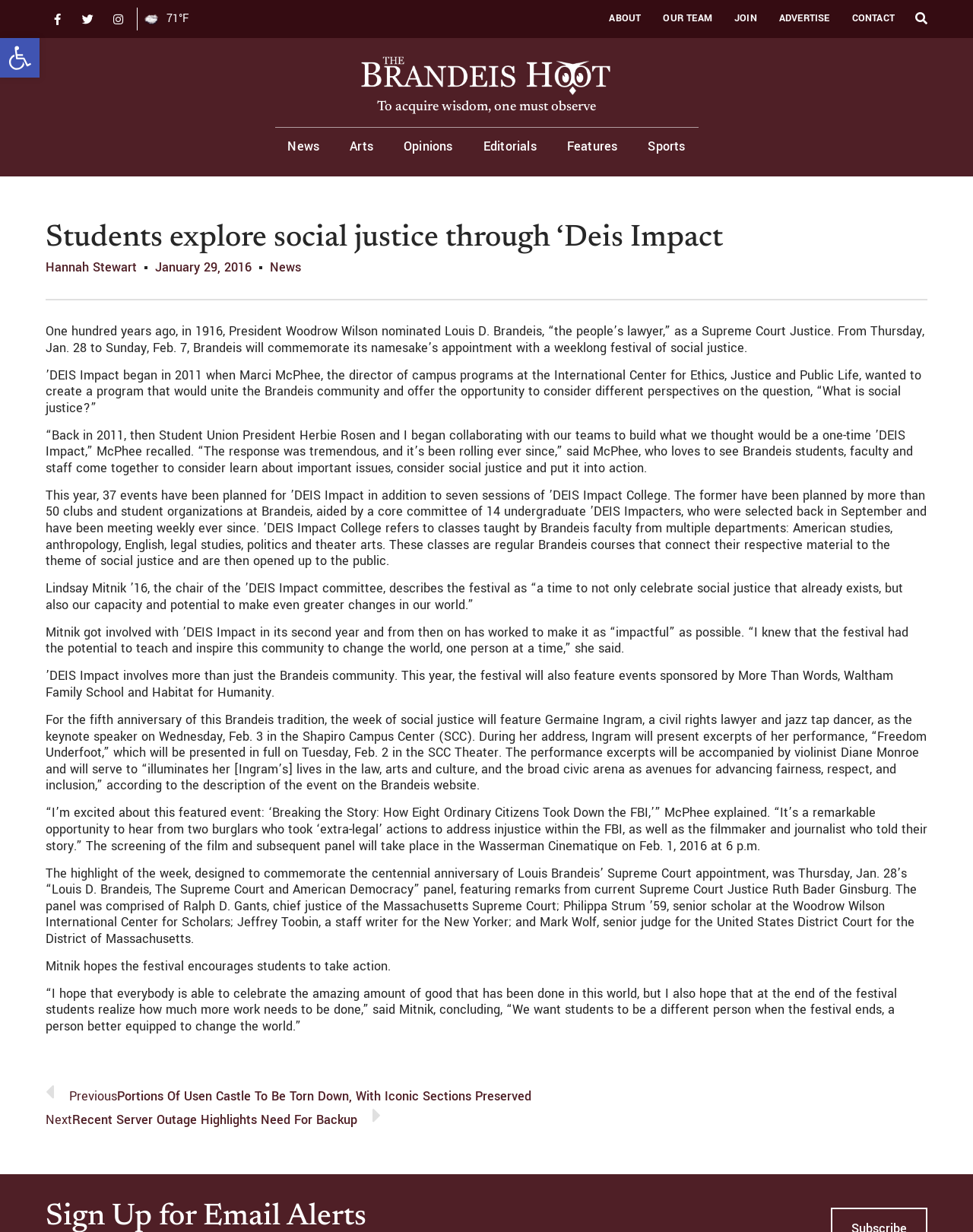What is the name of the Supreme Court Justice who spoke on January 28?
Based on the image, answer the question with as much detail as possible.

I found the name of the Supreme Court Justice by reading the static text element that mentions Ruth Bader Ginsburg as one of the speakers on the panel 'Louis D. Brandeis, The Supreme Court and American Democracy' on January 28.